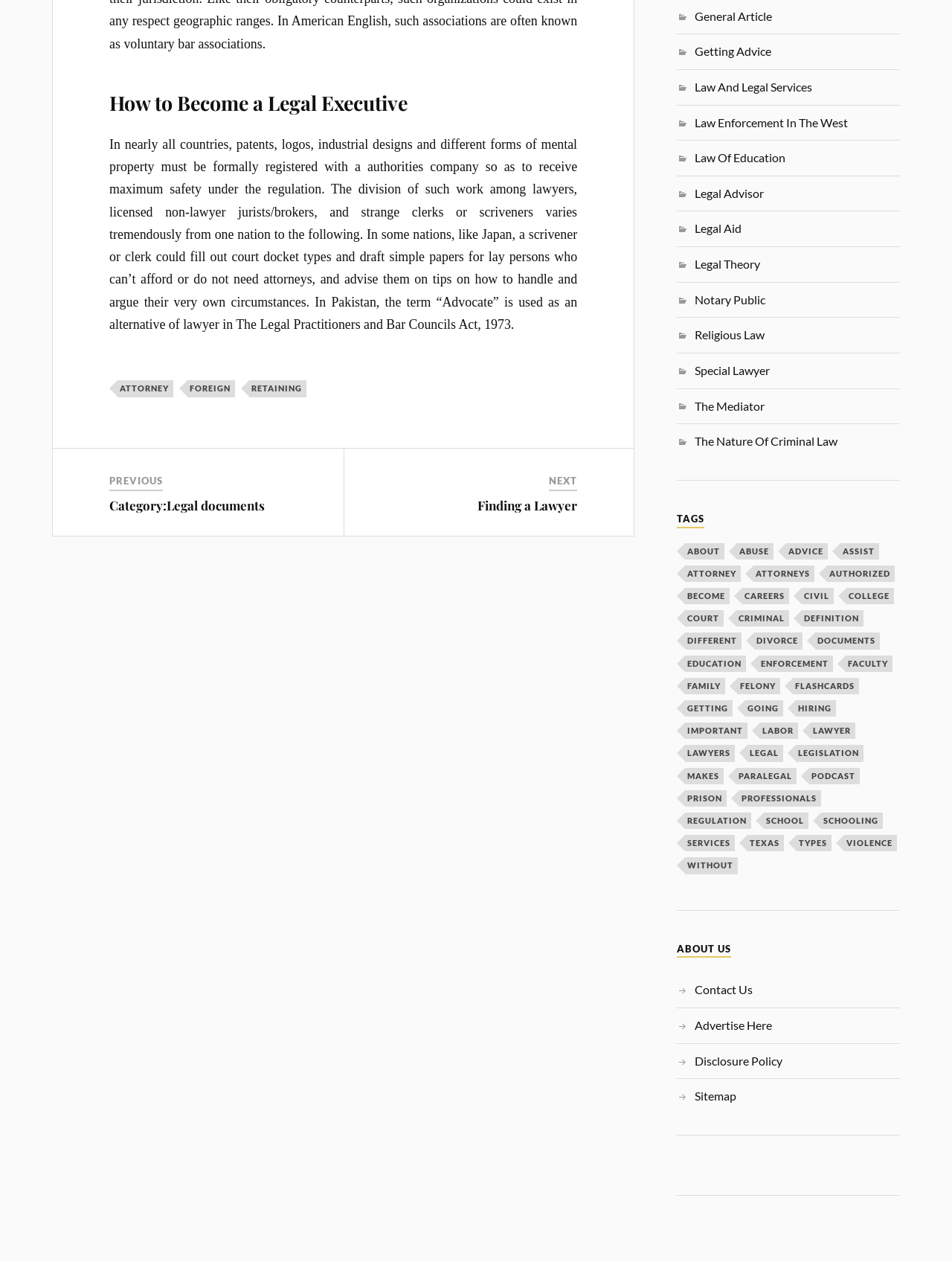Kindly respond to the following question with a single word or a brief phrase: 
What is the term used in Pakistan instead of 'lawyer'?

Advocate